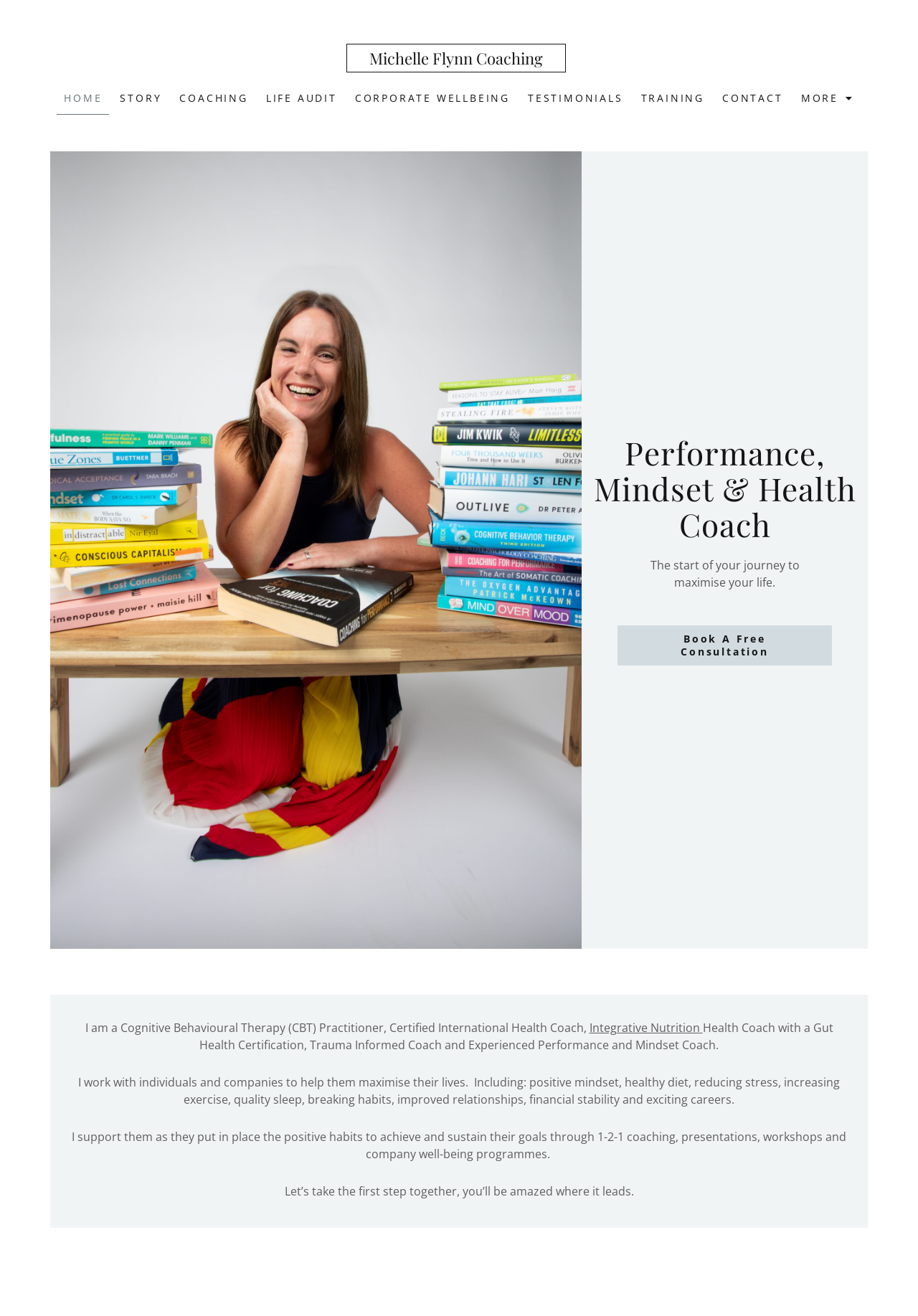Please specify the bounding box coordinates for the clickable region that will help you carry out the instruction: "Click CONTACT".

[0.779, 0.062, 0.861, 0.087]